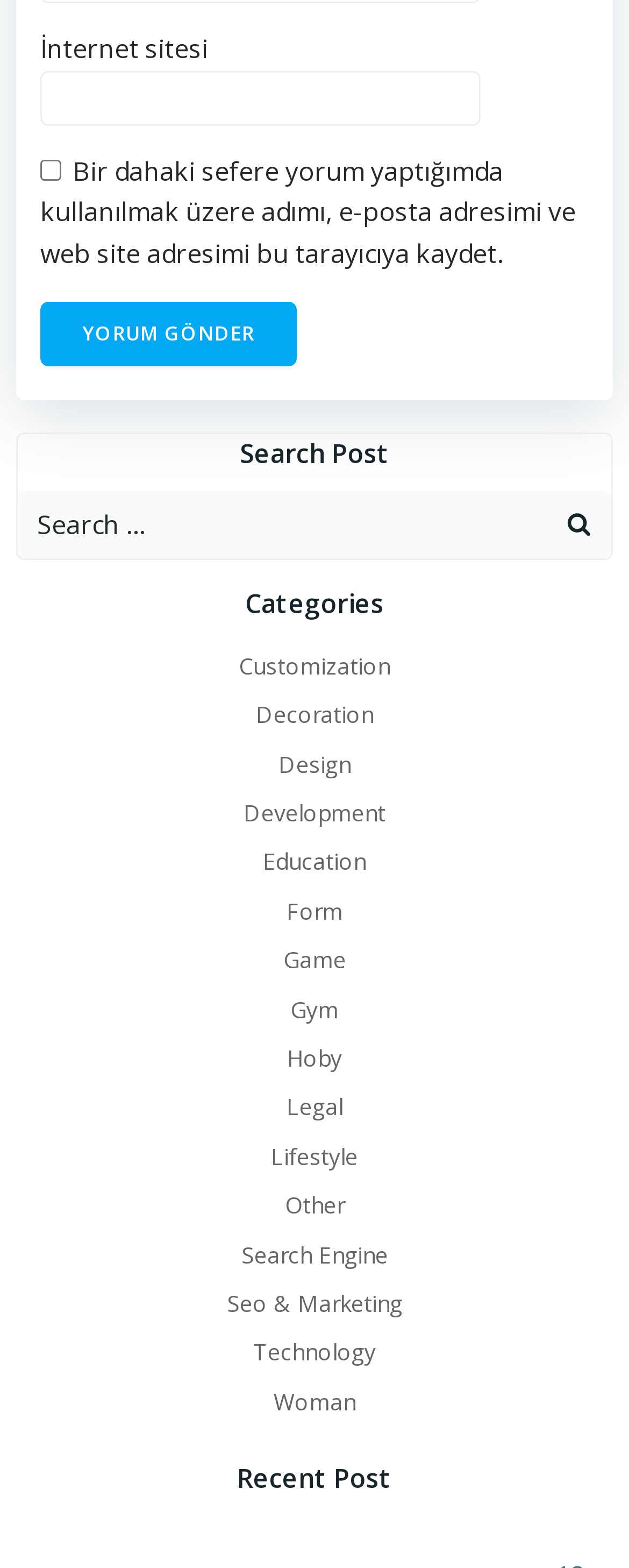Please identify the bounding box coordinates of the area that needs to be clicked to follow this instruction: "Leave a comment".

[0.064, 0.045, 0.764, 0.08]